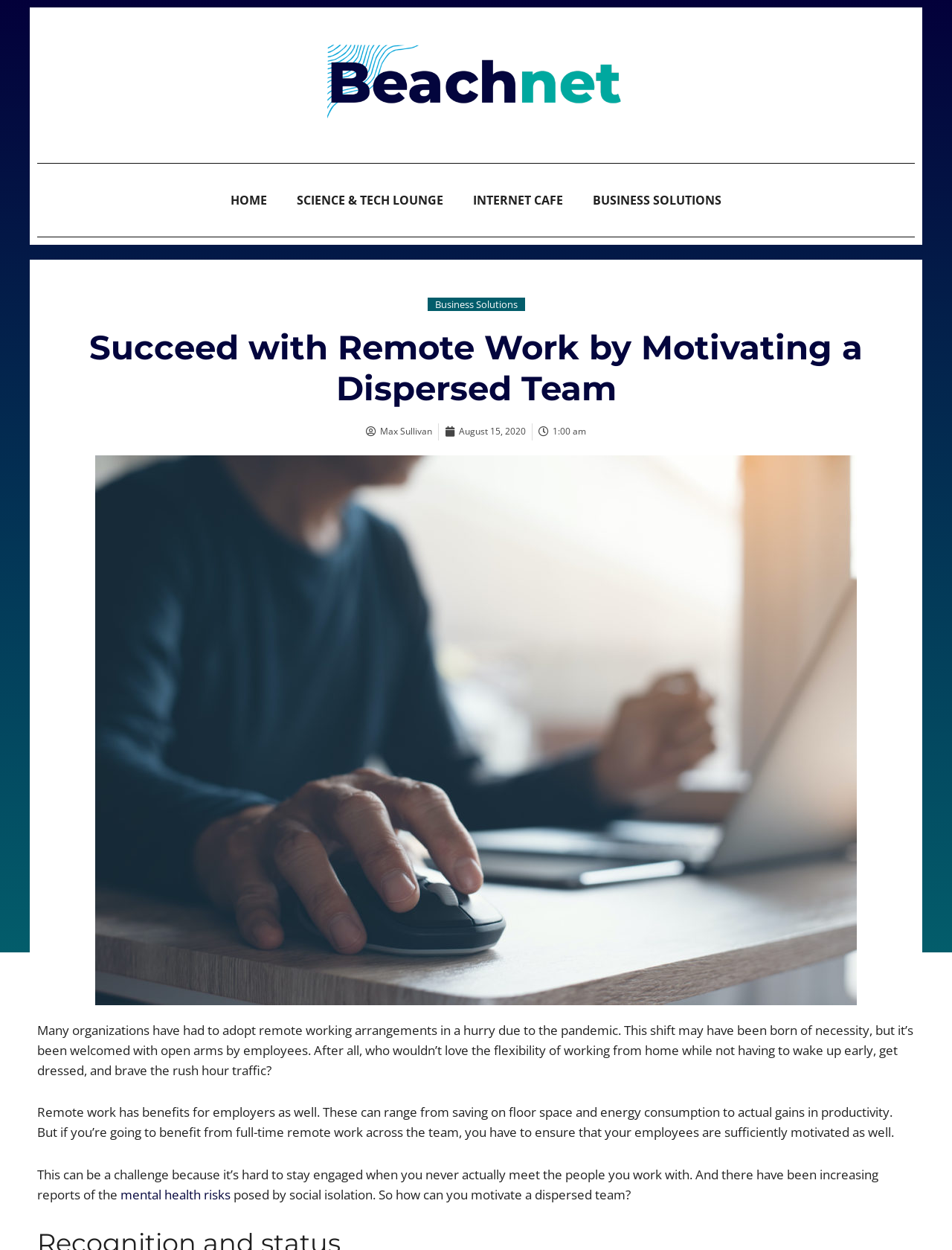Give a concise answer of one word or phrase to the question: 
What is the risk mentioned in the article?

Mental health risks